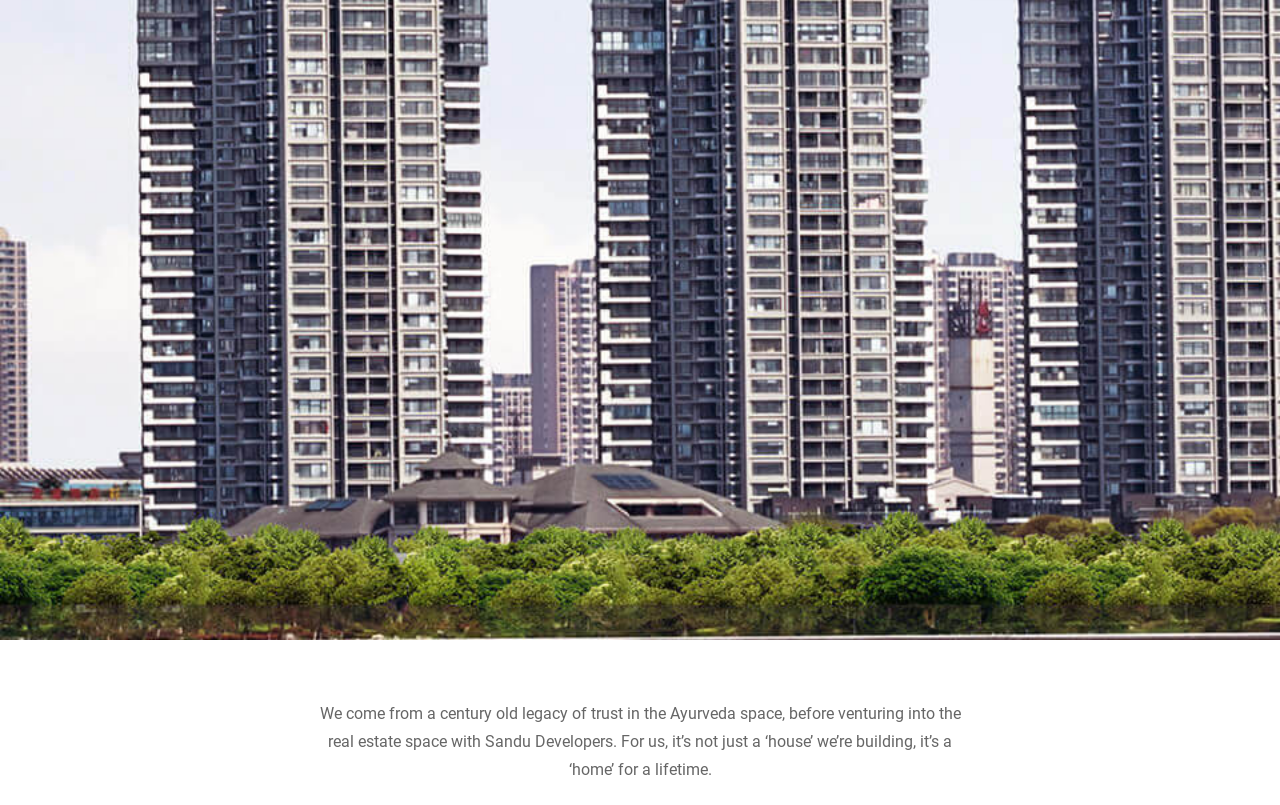Identify the bounding box of the UI component described as: "parent_node: SUBMIT name="custphone" placeholder="Phone"".

[0.512, 0.529, 0.953, 0.596]